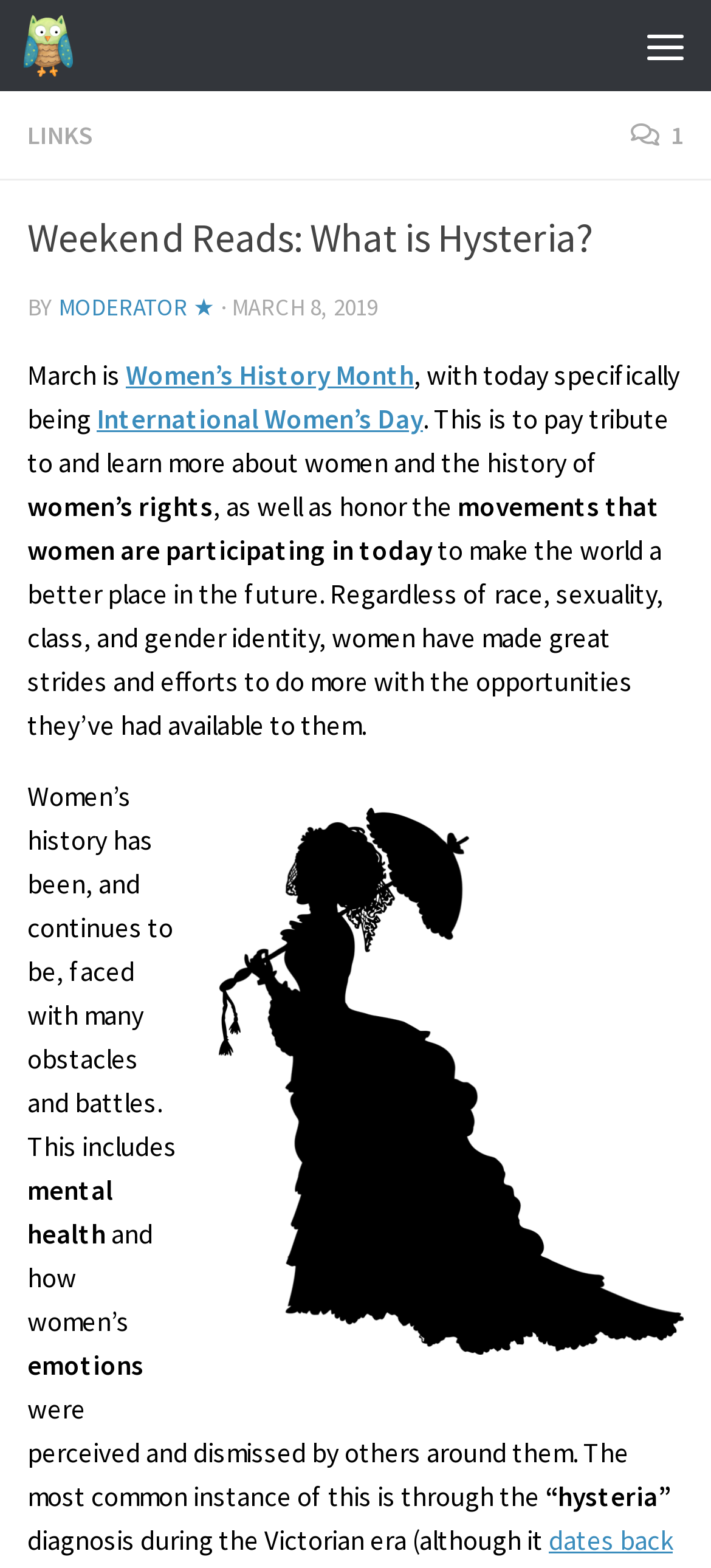Pinpoint the bounding box coordinates of the area that must be clicked to complete this instruction: "Share on Facebook".

None